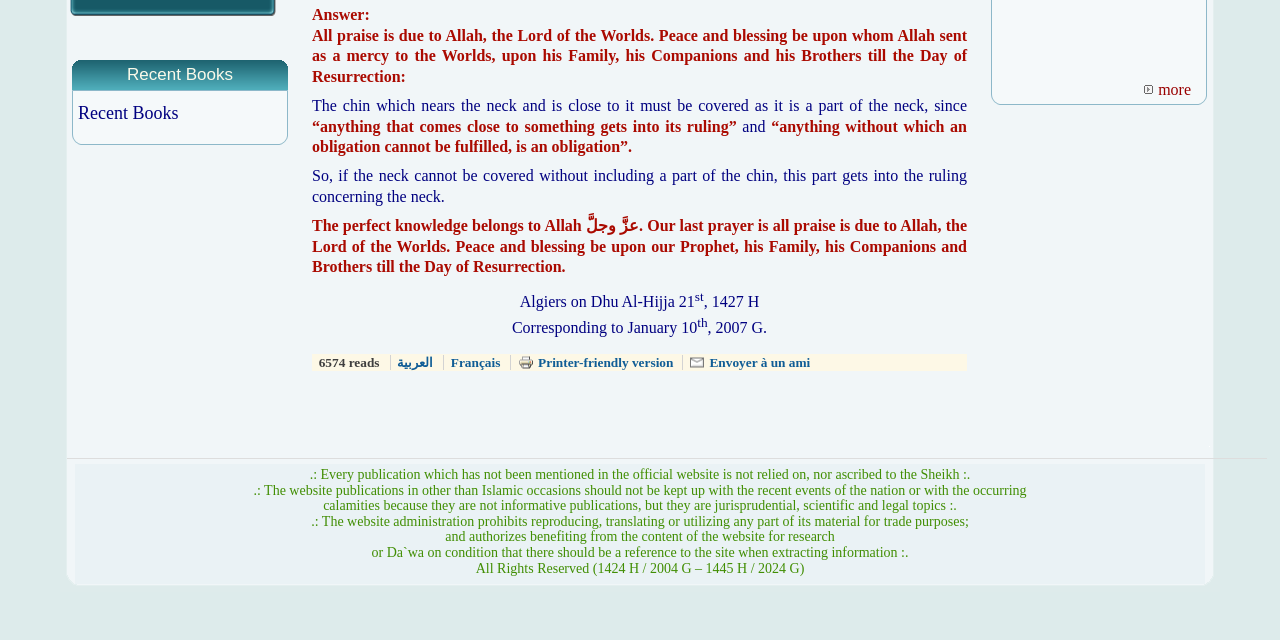Given the element description Envoyer à un ami, predict the bounding box coordinates for the UI element in the webpage screenshot. The format should be (top-left x, top-left y, bottom-right x, bottom-right y), and the values should be between 0 and 1.

[0.539, 0.554, 0.633, 0.577]